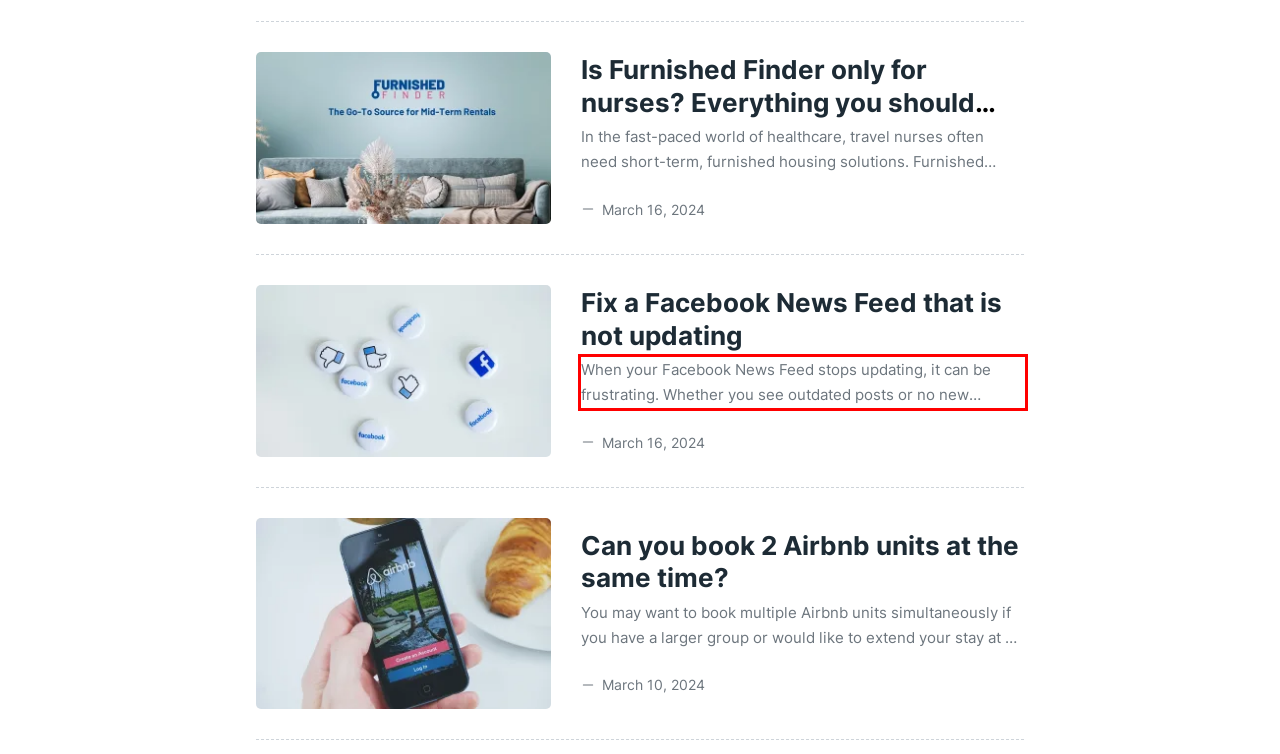With the provided screenshot of a webpage, locate the red bounding box and perform OCR to extract the text content inside it.

When your Facebook News Feed stops updating, it can be frustrating. Whether you see outdated posts or no new content, it is essential to address this issue promptly. The issue could be as simple as a poor internet connection or as complex as a server problem. You may not get a solution unless you pinpoint why Facebook News Feed is not updating. In this article, we will explore various potential causes for this issue. We will also look at practical ...